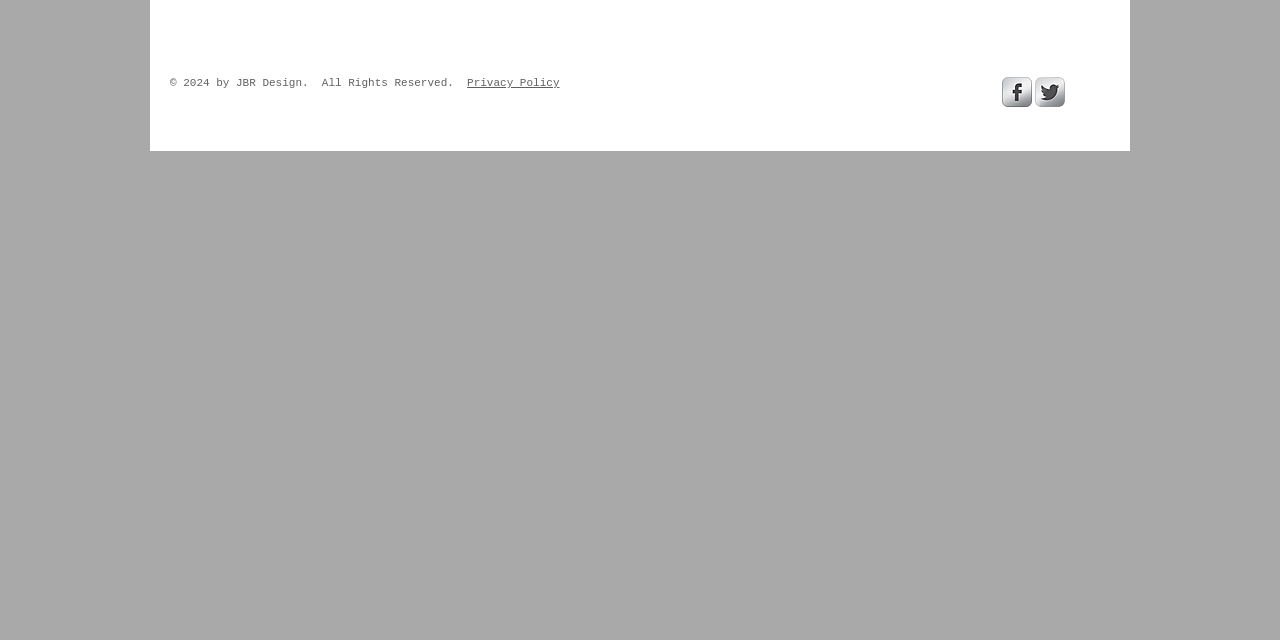Based on the element description "aria-label="Facebook Metallic"", predict the bounding box coordinates of the UI element.

[0.783, 0.12, 0.806, 0.167]